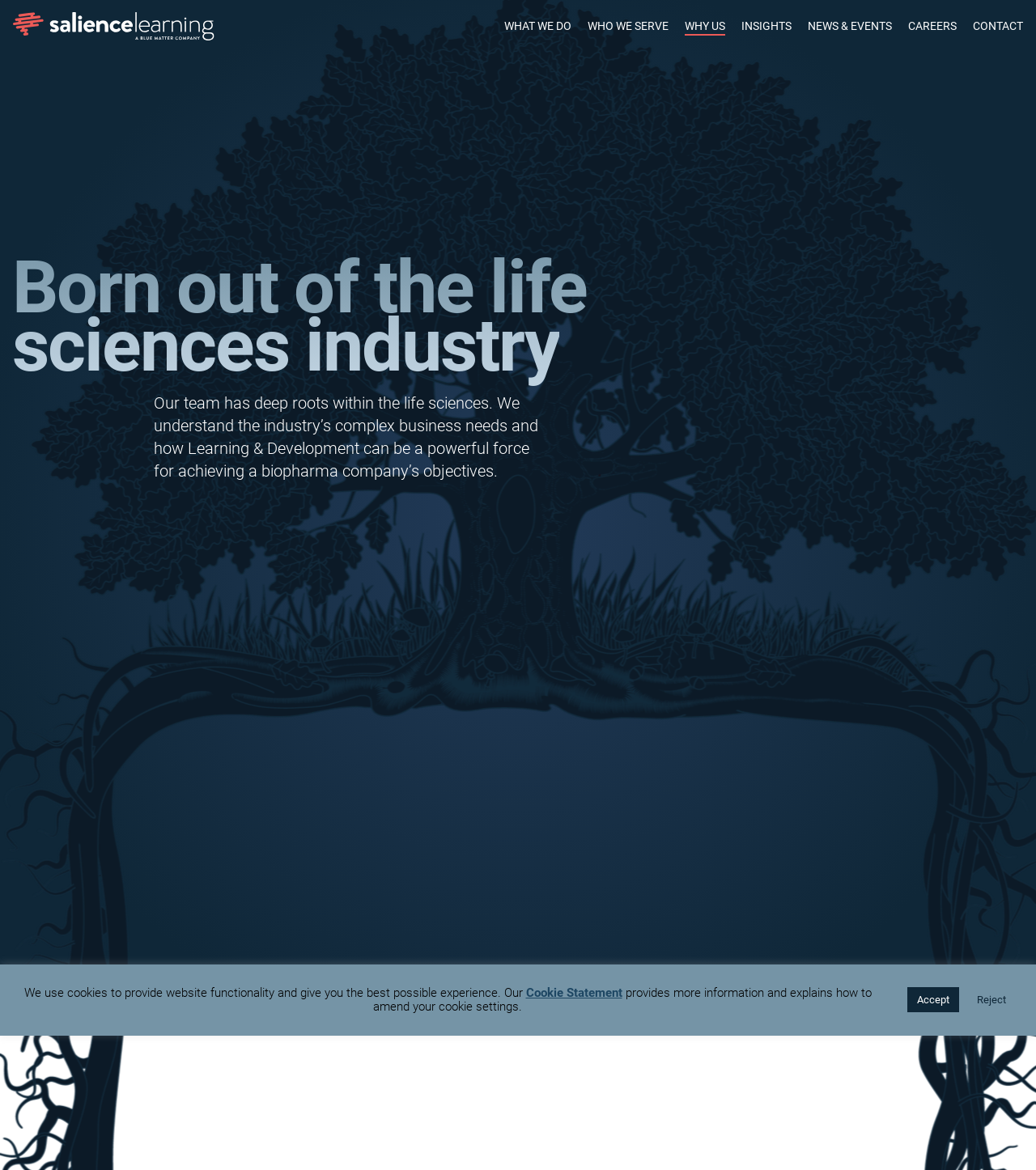Use one word or a short phrase to answer the question provided: 
What functions have the team members worked in?

Sales, Marketing, etc.